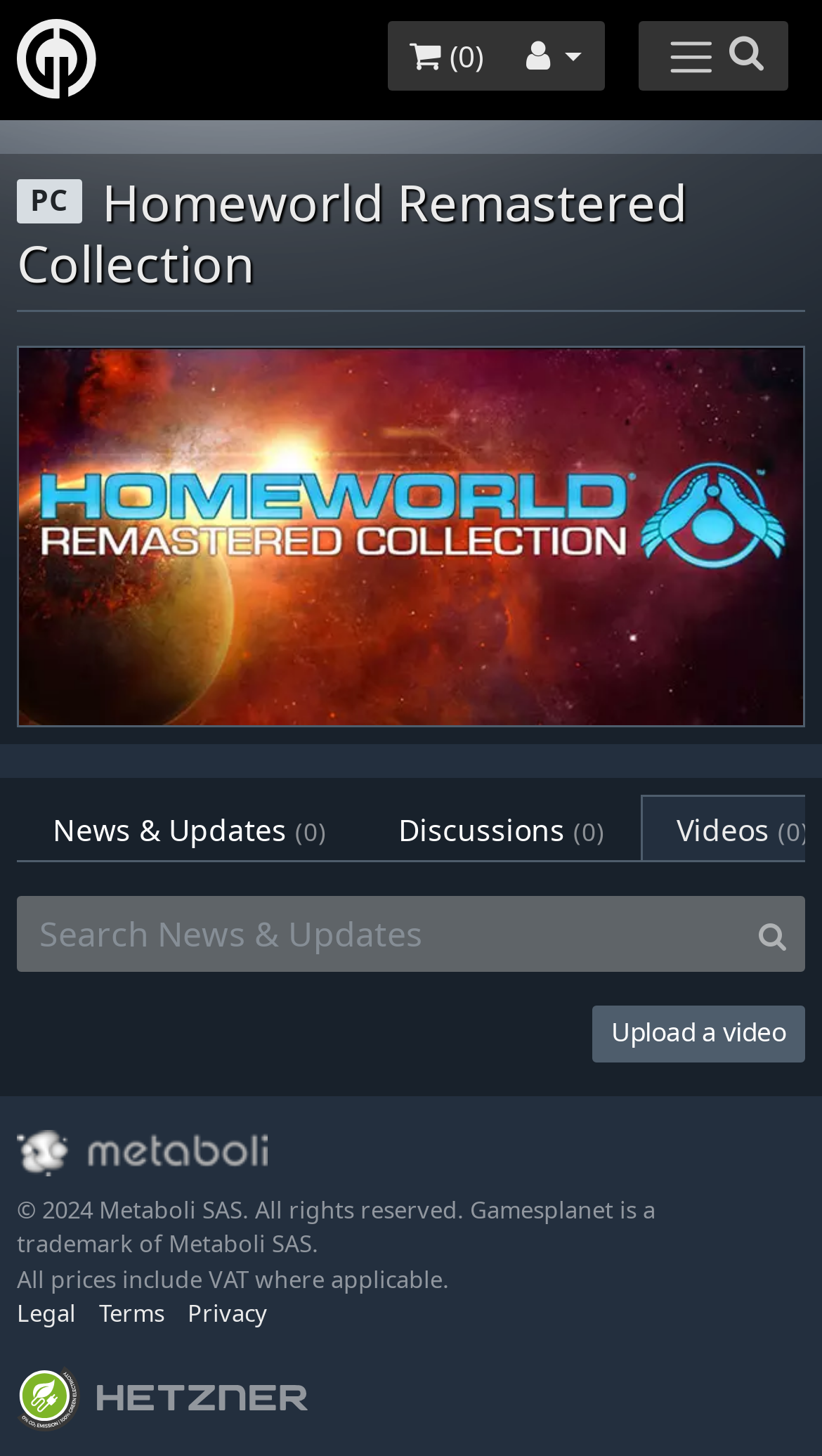What is the name of the game on the current page?
Using the information from the image, provide a comprehensive answer to the question.

I found the answer by looking at the heading element on the webpage, which has the text 'Homeworld Remastered Collection'. This suggests that the current page is about this specific game.